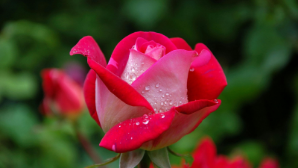Please respond in a single word or phrase: 
What is reflected in the dewdrops?

Light